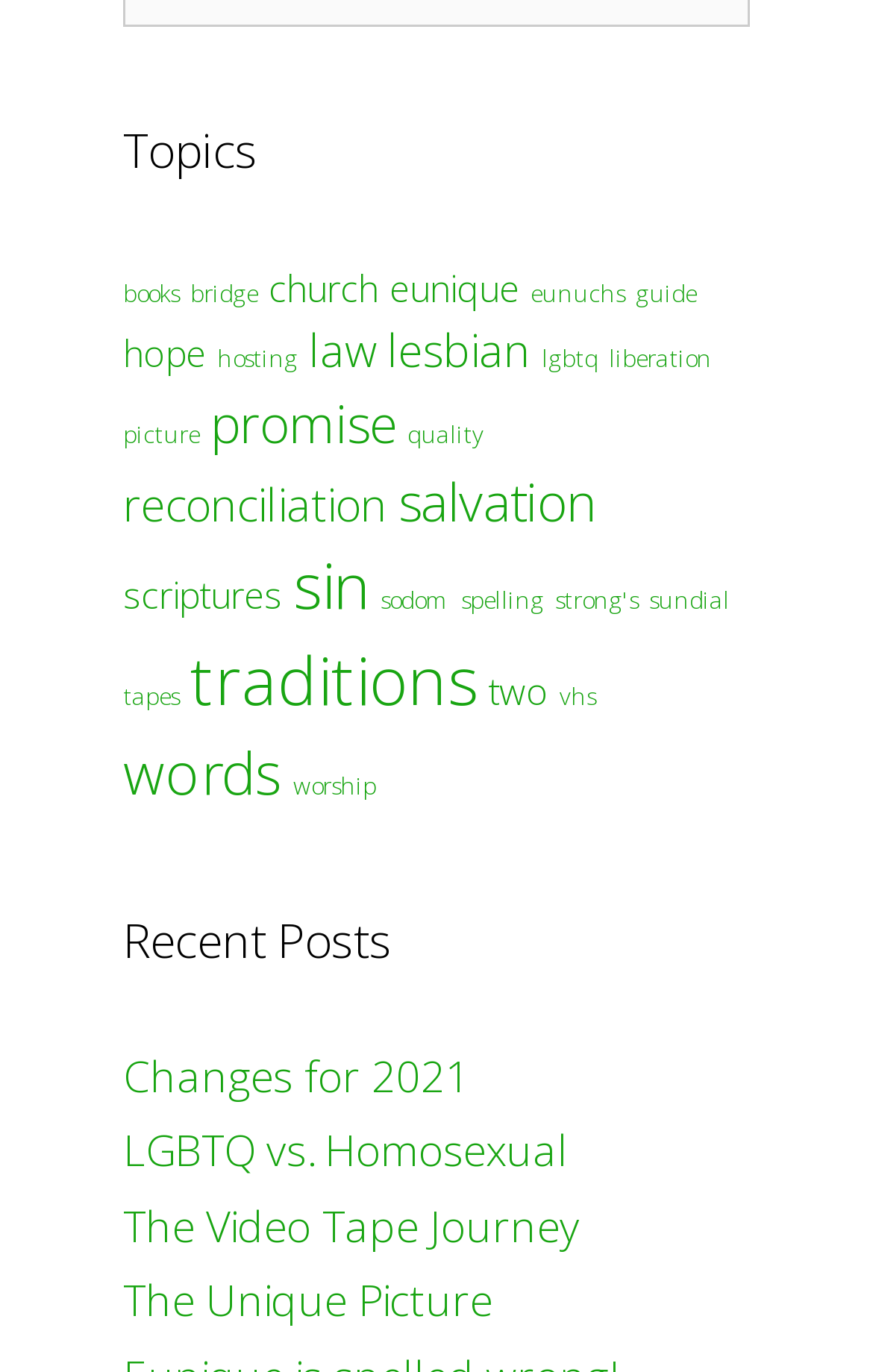Based on the image, provide a detailed and complete answer to the question: 
How many topics are listed on the webpage?

There are 25 topics listed on the webpage, which are links with text such as 'books (1 item)', 'bridge (1 item)', and so on, located at the top of the webpage.